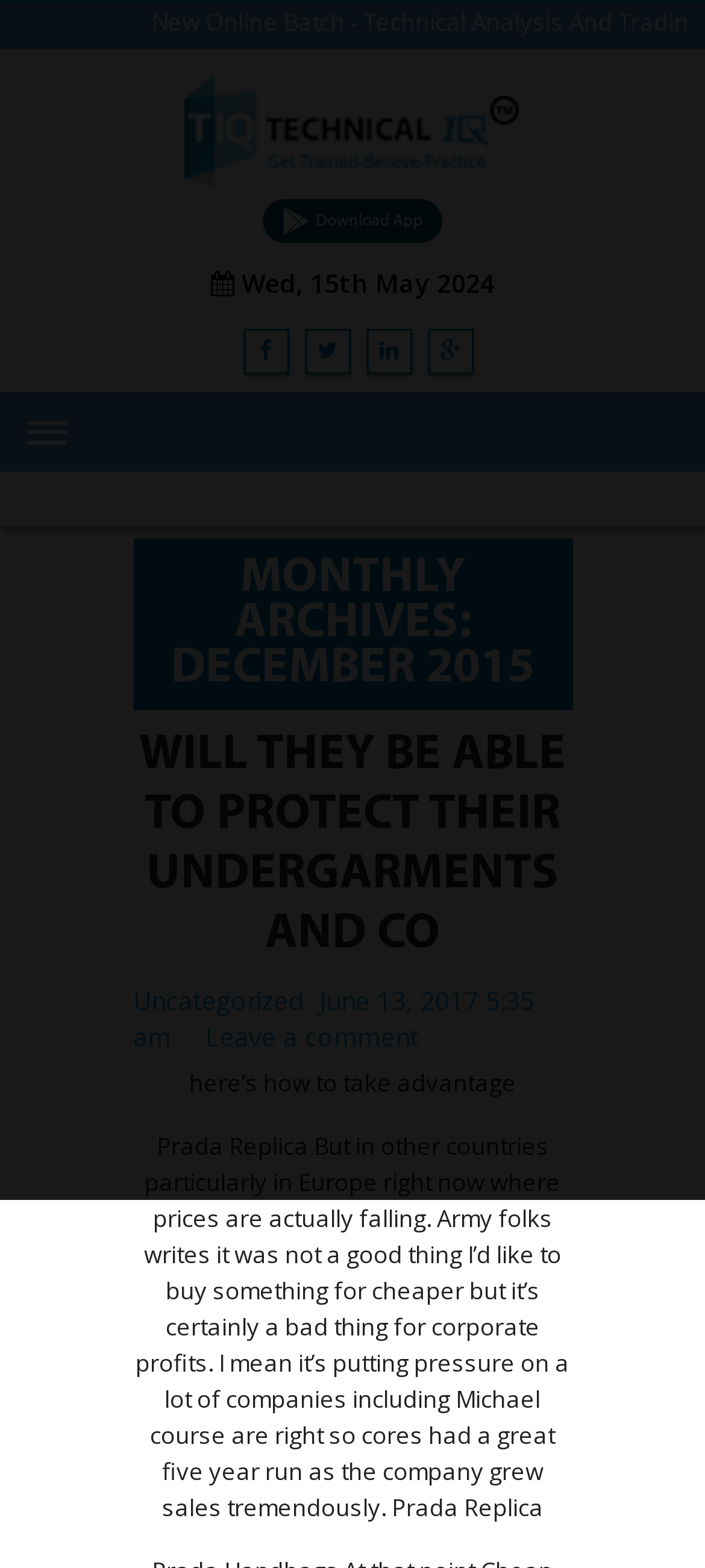How many icons are there in the social media section?
Give a detailed response to the question by analyzing the screenshot.

I counted the number of link elements with Unicode characters (e.g. '', '', etc.) in the social media section of the webpage and found that there are 4 icons in total.